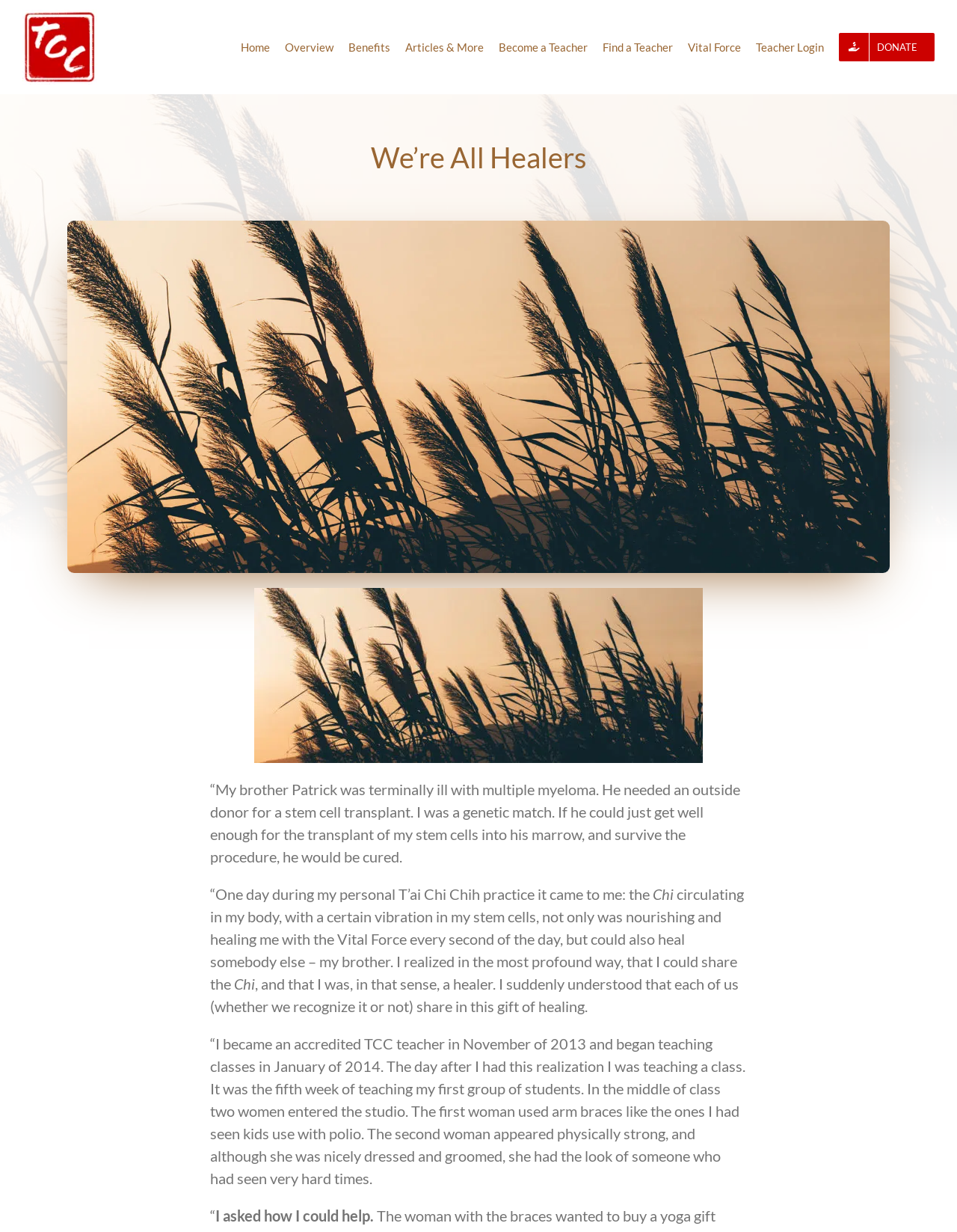Pinpoint the bounding box coordinates of the area that should be clicked to complete the following instruction: "Go to Home". The coordinates must be given as four float numbers between 0 and 1, i.e., [left, top, right, bottom].

[0.252, 0.02, 0.282, 0.056]